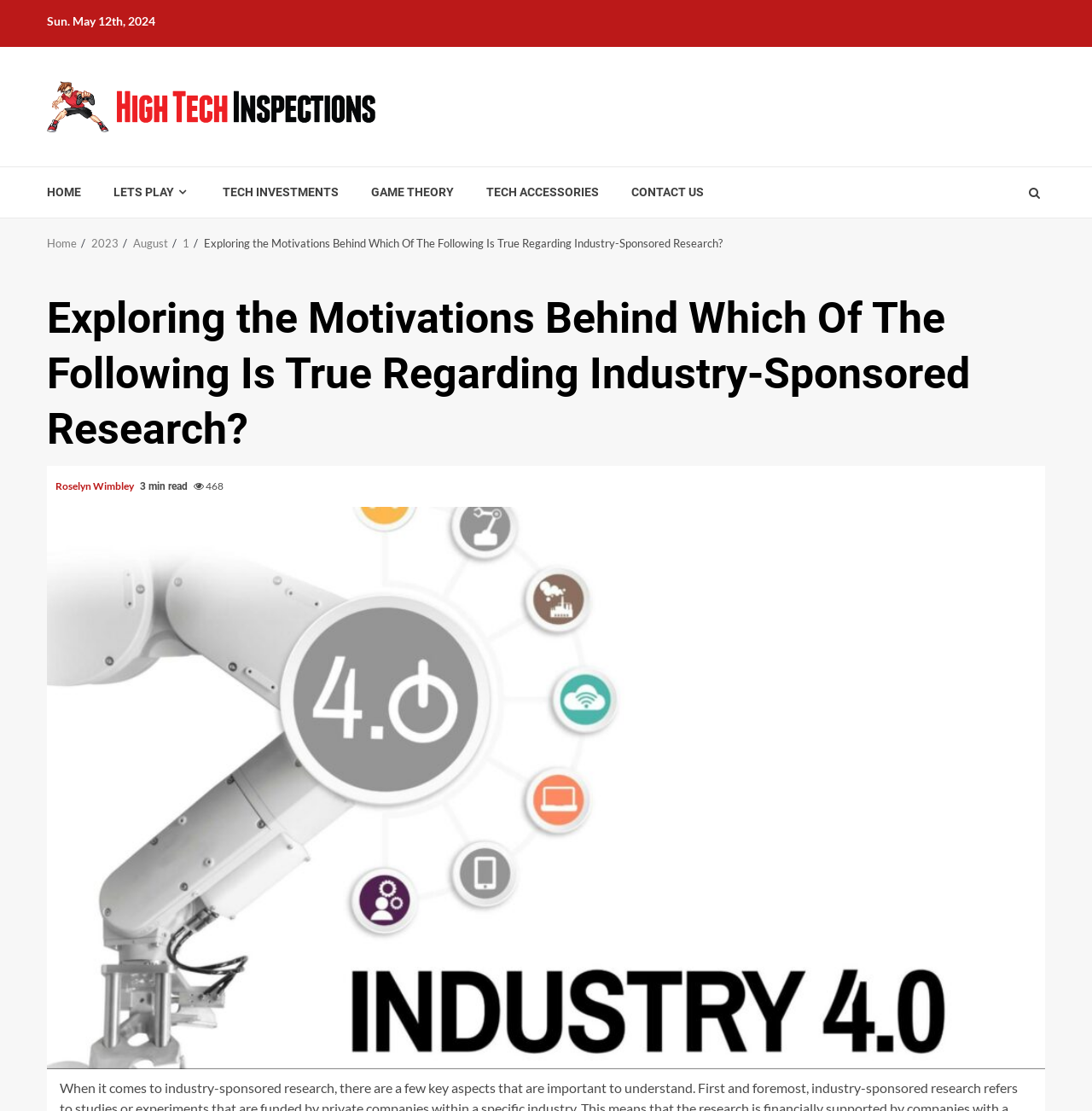Provide a thorough description of this webpage.

The webpage appears to be an article or blog post discussing industry-sponsored research. At the top left of the page, there is a date "Sun. May 12th, 2024" and a link to "High Tech Inspections" accompanied by an image of the same name. Below this, there is a navigation menu with links to "HOME", "LETS PLAY", "TECH INVESTMENTS", "GAME THEORY", "TECH ACCESSORIES", and "CONTACT US". 

To the right of the navigation menu, there is a small icon represented by "\uf002". Below the navigation menu, there is a breadcrumb trail showing the path "Home > 2023 > August > 1". Next to the breadcrumb trail, there is a title "Exploring the Motivations Behind Which Of The Following Is True Regarding Industry-Sponsored Research?" which is also a header. 

Under the title, there is a section with the author's name "Roselyn Wimbley", a "3 min read" indicator, and a link to "468". Below this section, there is a large image related to the topic of industry-sponsored research. The article's content is not explicitly mentioned, but based on the meta description, it likely discusses key aspects of industry-sponsored research.